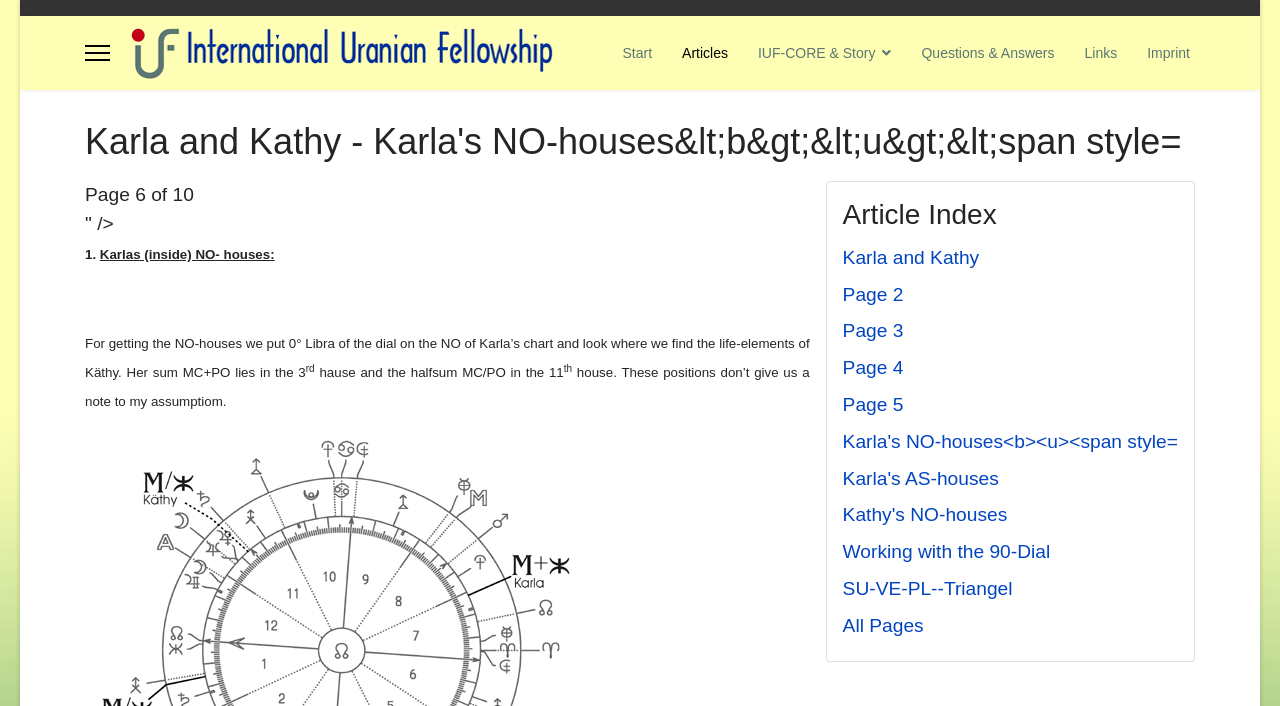Describe the webpage meticulously, covering all significant aspects.

This webpage appears to be a part of the International Uranian Fellowship (IUF) website, specifically page 6 of 10. At the top, there is a menu link on the left and a series of links to different sections of the website, including "Start", "Articles", "IUF-CORE & Story", "Questions & Answers", "Links", and "Imprint", stretching across the top of the page.

Below the menu, there is a heading that reads "Karla and Kathy - Karla's NO-houses" in bold and underlined text. Underneath this heading, there is an article index with links to various pages, including "Karla and Kathy", "Page 2", "Page 3", and so on, up to "Page 5" and "Karla's NO-houses" again.

The main content of the page is a text passage that discusses Karla's NO-houses in astrology, explaining how to calculate them and their significance. The text is divided into paragraphs and includes superscript numbers. There are no images on this page, aside from the IUF logo, which is linked to the website's homepage.

At the bottom of the page, there is a static text indicating that this is page 6 of 10.